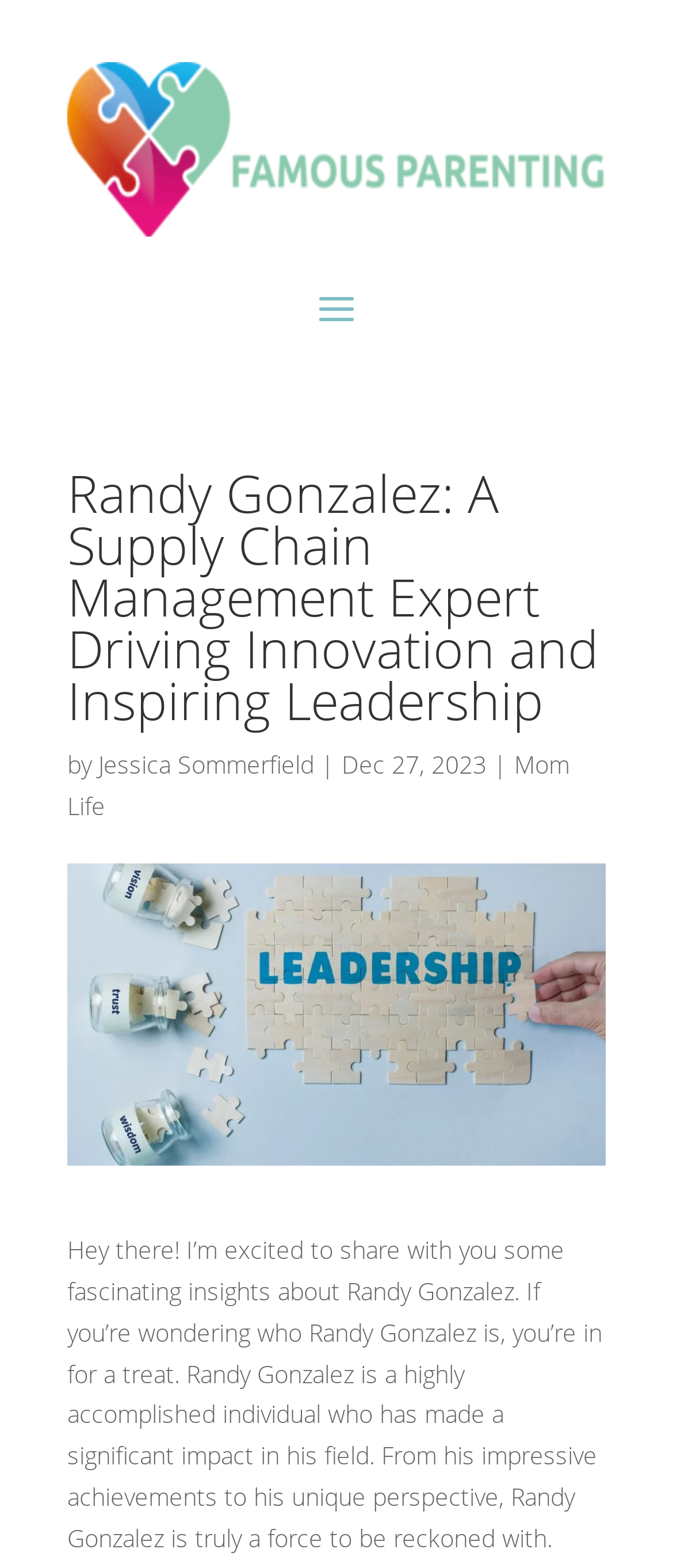Offer an in-depth caption of the entire webpage.

The webpage is about Randy Gonzalez, a supply chain management expert. At the top of the page, there is a large image taking up most of the width, with a heading "Randy Gonzalez: A Supply Chain Management Expert Driving Innovation and Inspiring Leadership" positioned below it. The heading is centered and spans almost the entire width of the page.

Below the heading, there is a line of text that includes the author's name, "Jessica Sommerfield", and the date "Dec 27, 2023". The author's name is a clickable link, and the date is a static text. There is also a link to "Mom Life" on the same line, positioned to the right of the date.

Further down the page, there is another image, this time a portrait of Randy Gonzalez, taking up most of the width. Below the image, there is a block of text that provides an introduction to Randy Gonzalez, describing him as a highly accomplished individual who has made a significant impact in his field. The text is quite lengthy and takes up most of the remaining space on the page.